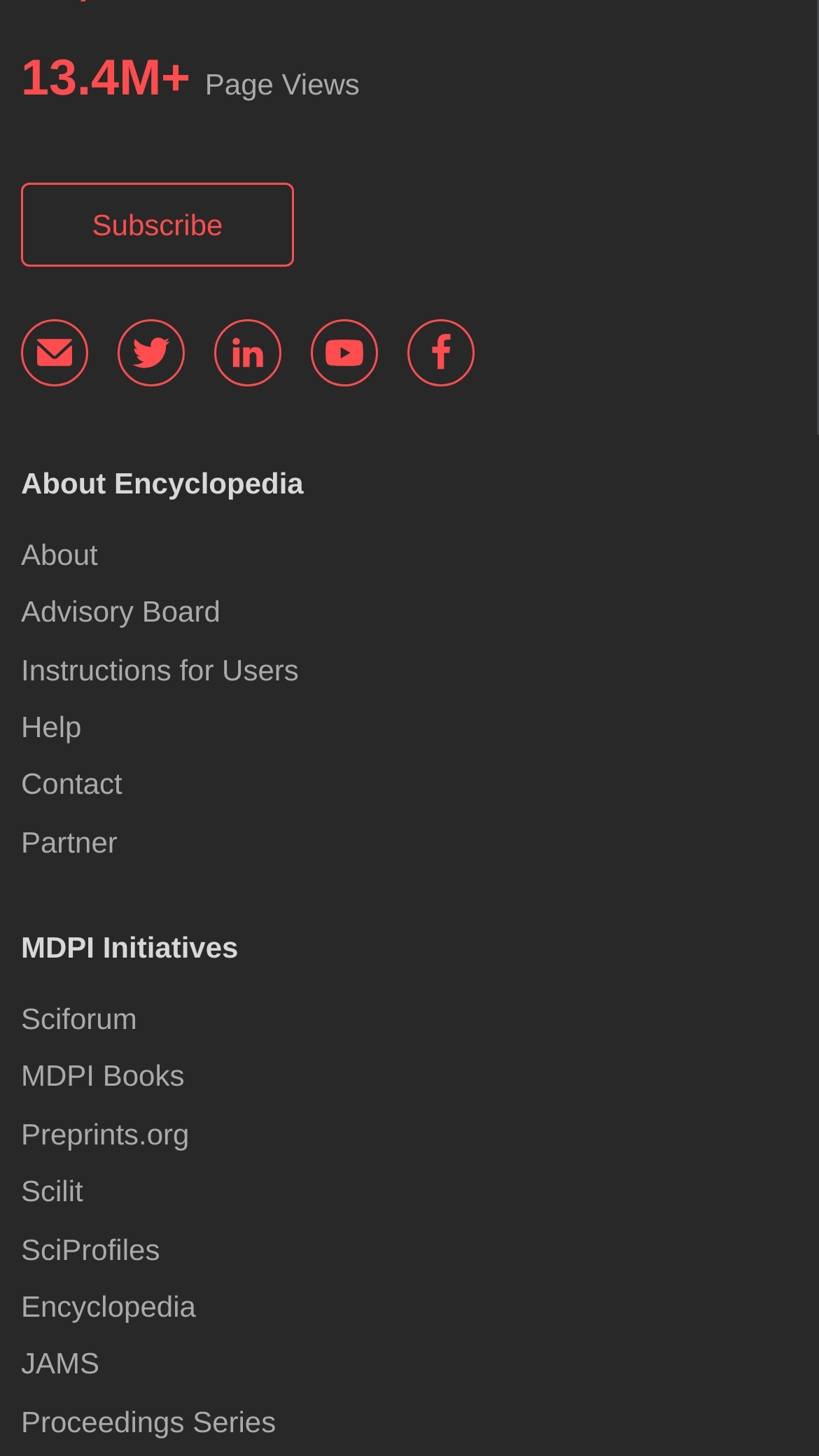Reply to the question below using a single word or brief phrase:
What is the last link on the webpage?

Proceedings Series